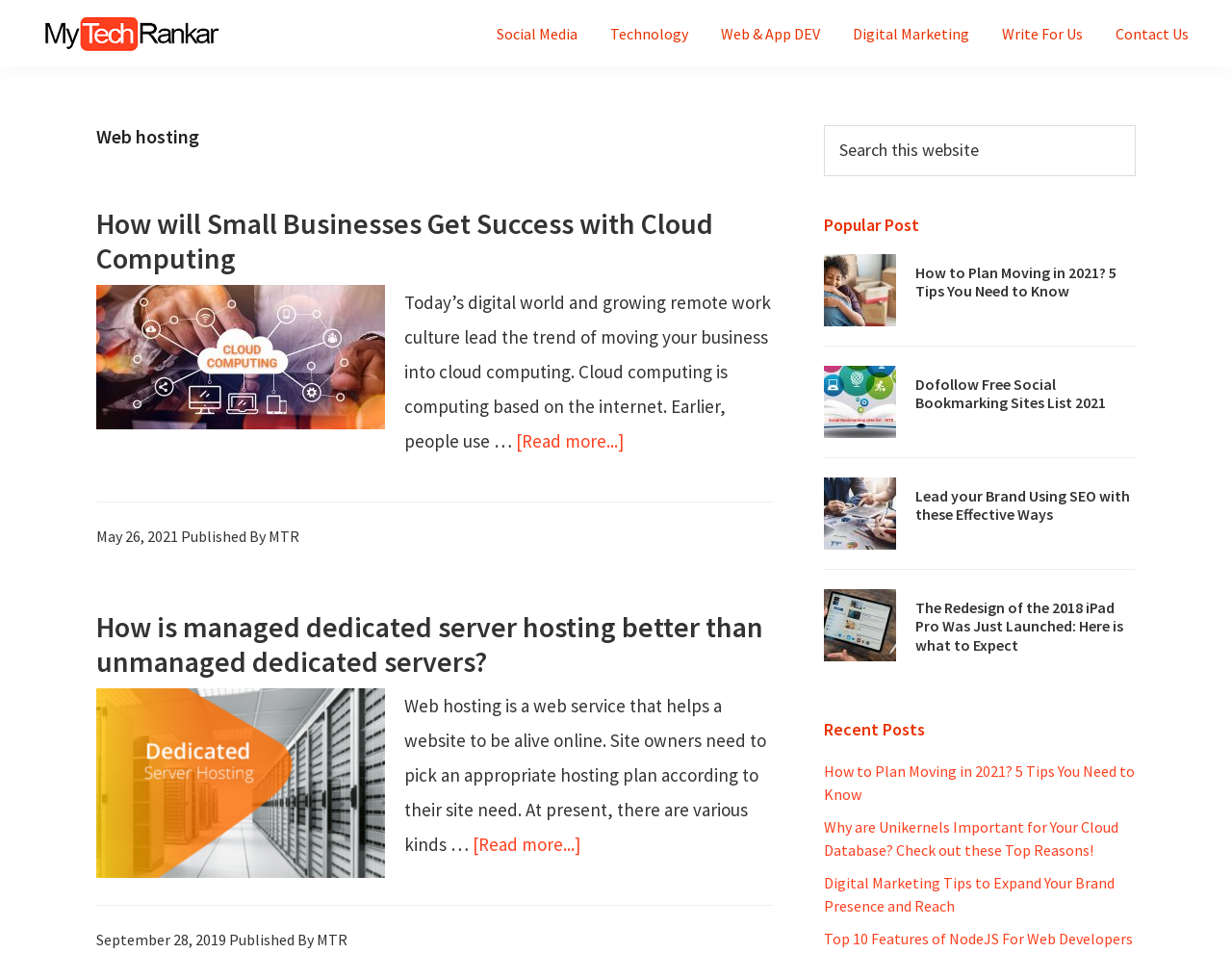Analyze the image and answer the question with as much detail as possible: 
What type of content is listed under 'Popular Post'?

The 'Popular Post' section contains a list of articles with headings and links, suggesting that it is a collection of popular or featured articles on the website.